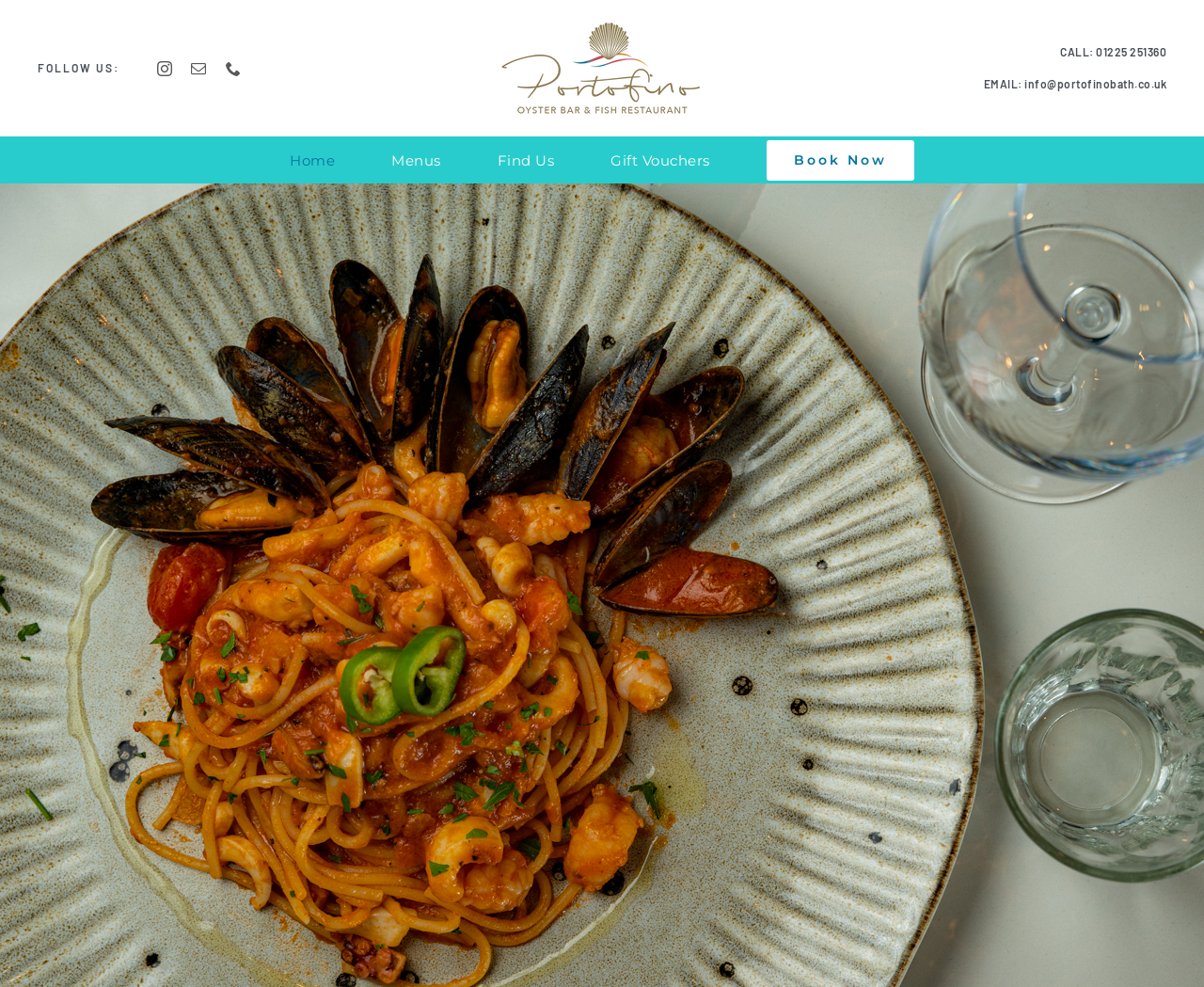Find the bounding box coordinates of the area that needs to be clicked in order to achieve the following instruction: "Go to the Home page". The coordinates should be specified as four float numbers between 0 and 1, i.e., [left, top, right, bottom].

None